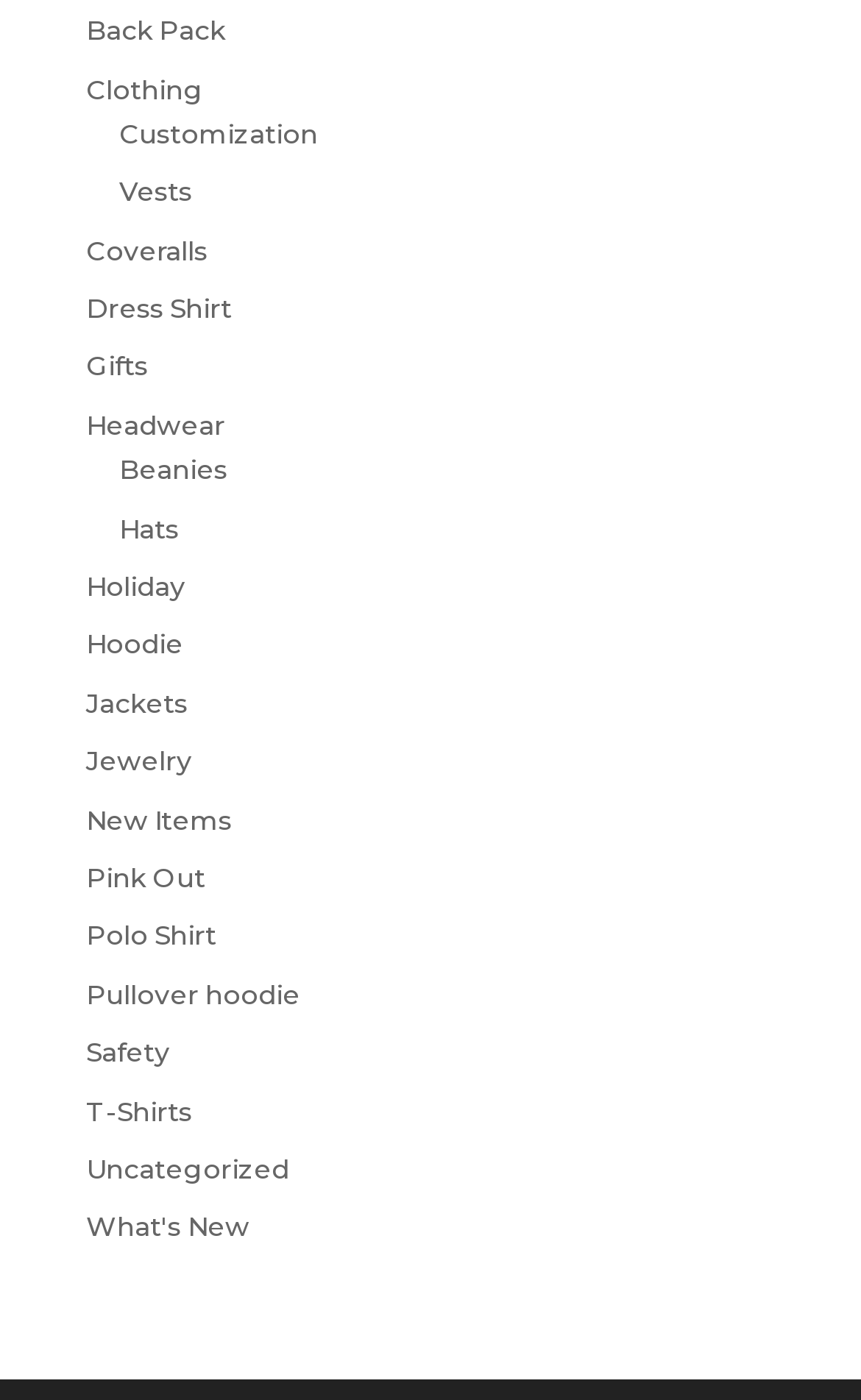Determine the bounding box coordinates of the section I need to click to execute the following instruction: "Browse Back Pack products". Provide the coordinates as four float numbers between 0 and 1, i.e., [left, top, right, bottom].

[0.1, 0.01, 0.262, 0.033]